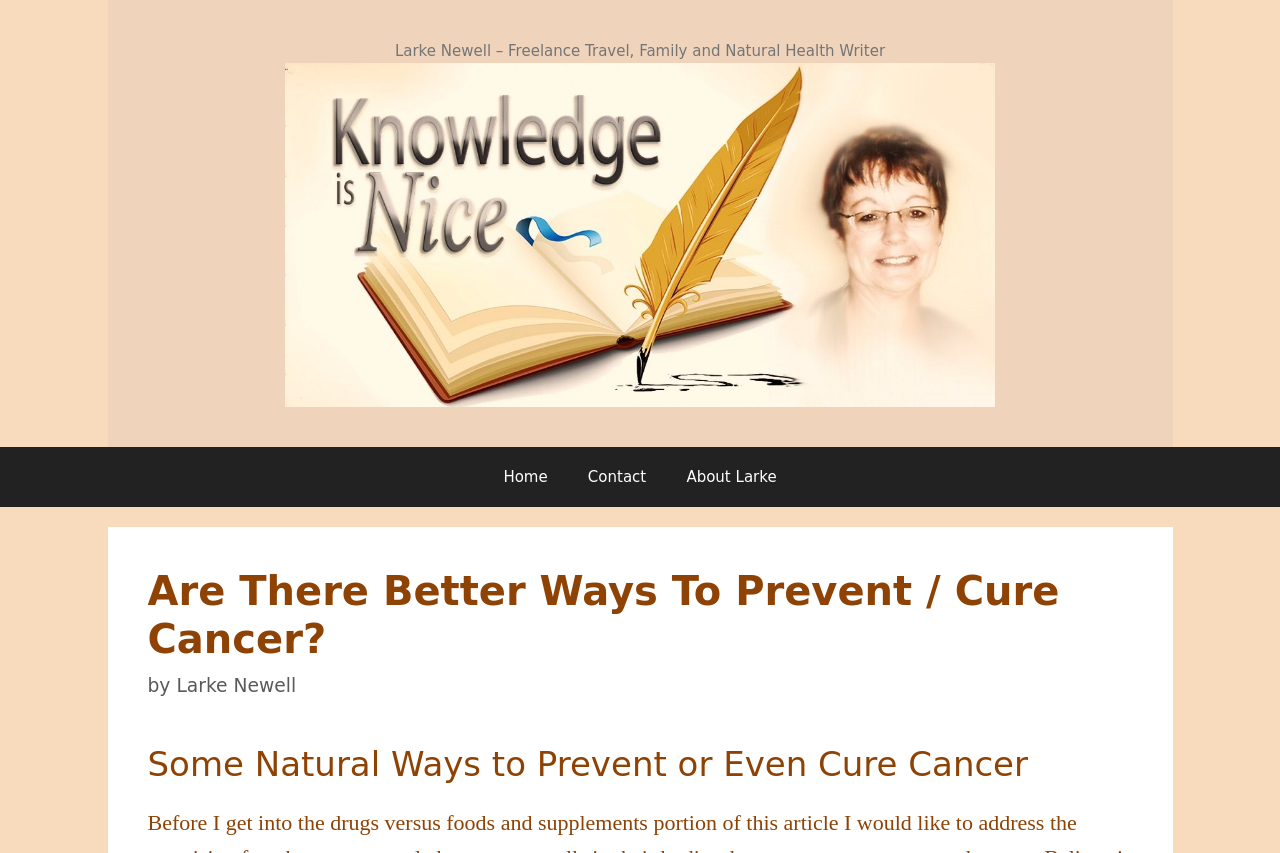Respond to the question below with a single word or phrase:
What is the type of writer Larke Newell is?

Freelance Travel, Family and Natural Health Writer